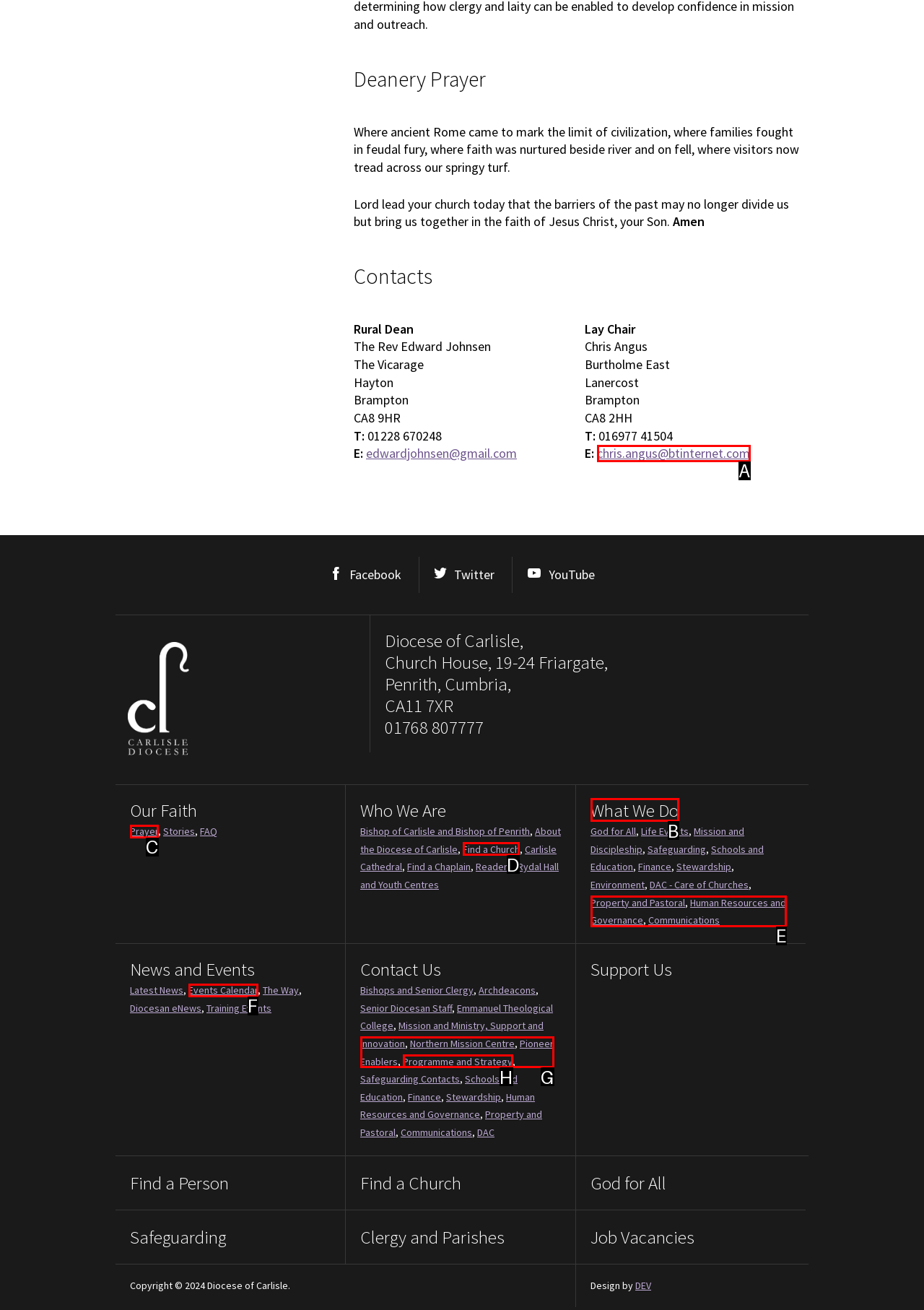Identify the HTML element to select in order to accomplish the following task: Find a Church
Reply with the letter of the chosen option from the given choices directly.

D